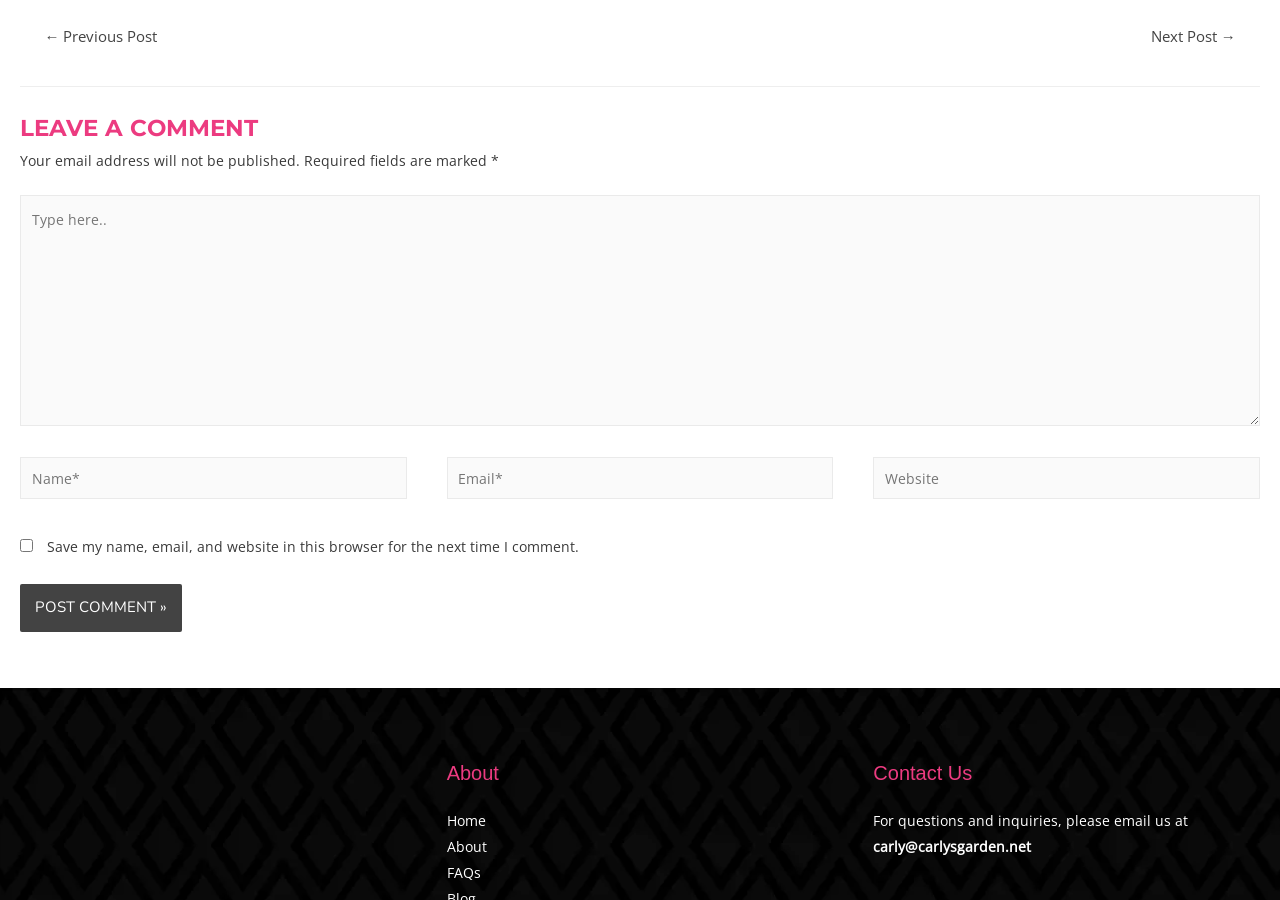Please identify the bounding box coordinates of the region to click in order to complete the given instruction: "Enter your email". The coordinates should be four float numbers between 0 and 1, i.e., [left, top, right, bottom].

[0.349, 0.508, 0.651, 0.555]